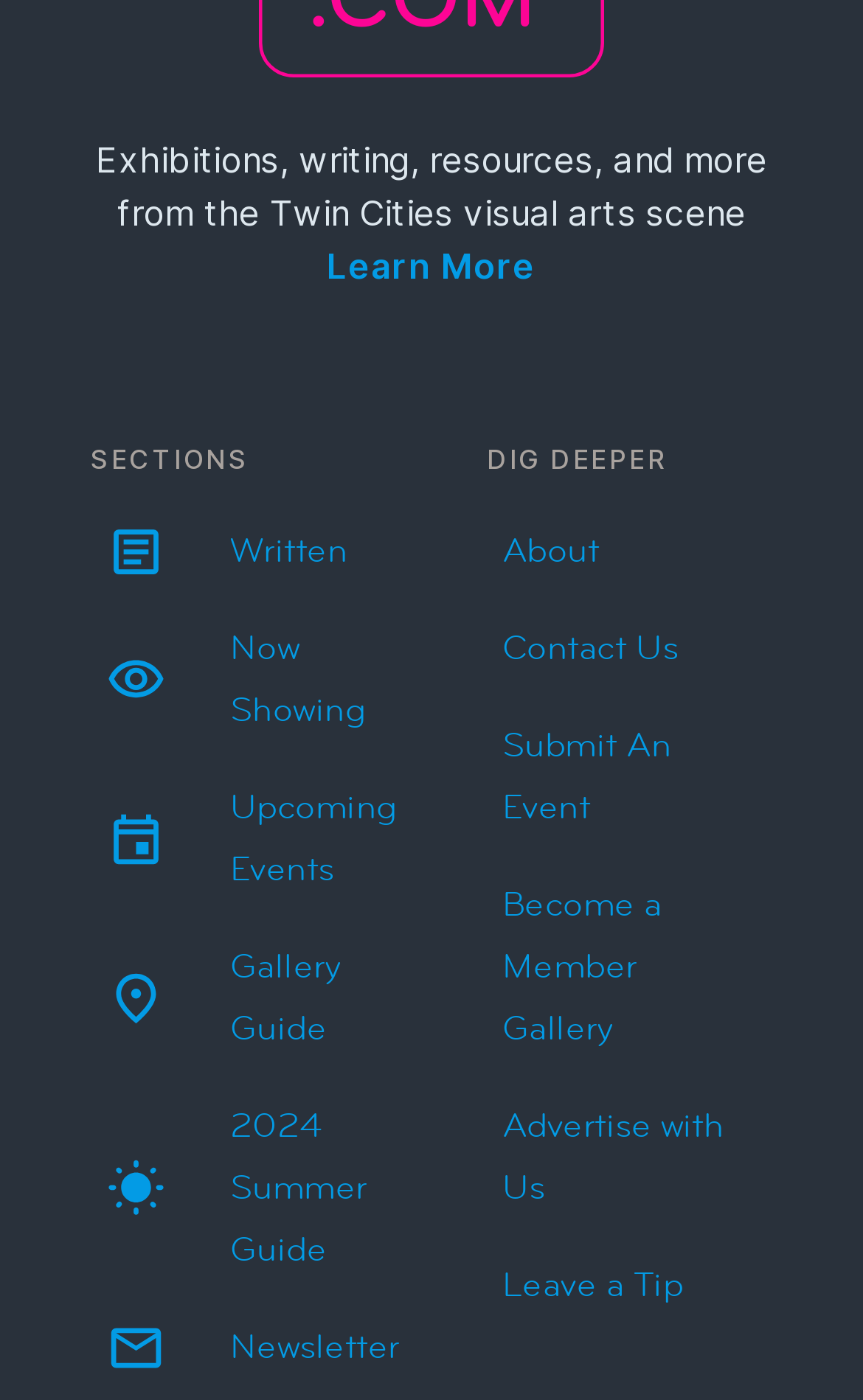Based on the image, please elaborate on the answer to the following question:
What is the purpose of the 'DIG DEEPER' section?

The 'DIG DEEPER' section, indicated by the StaticText element, seems to be a call-to-action to encourage users to explore more about the visual arts scene, possibly by clicking on the links provided below it, such as About, Contact Us, Submit An Event, and so on.